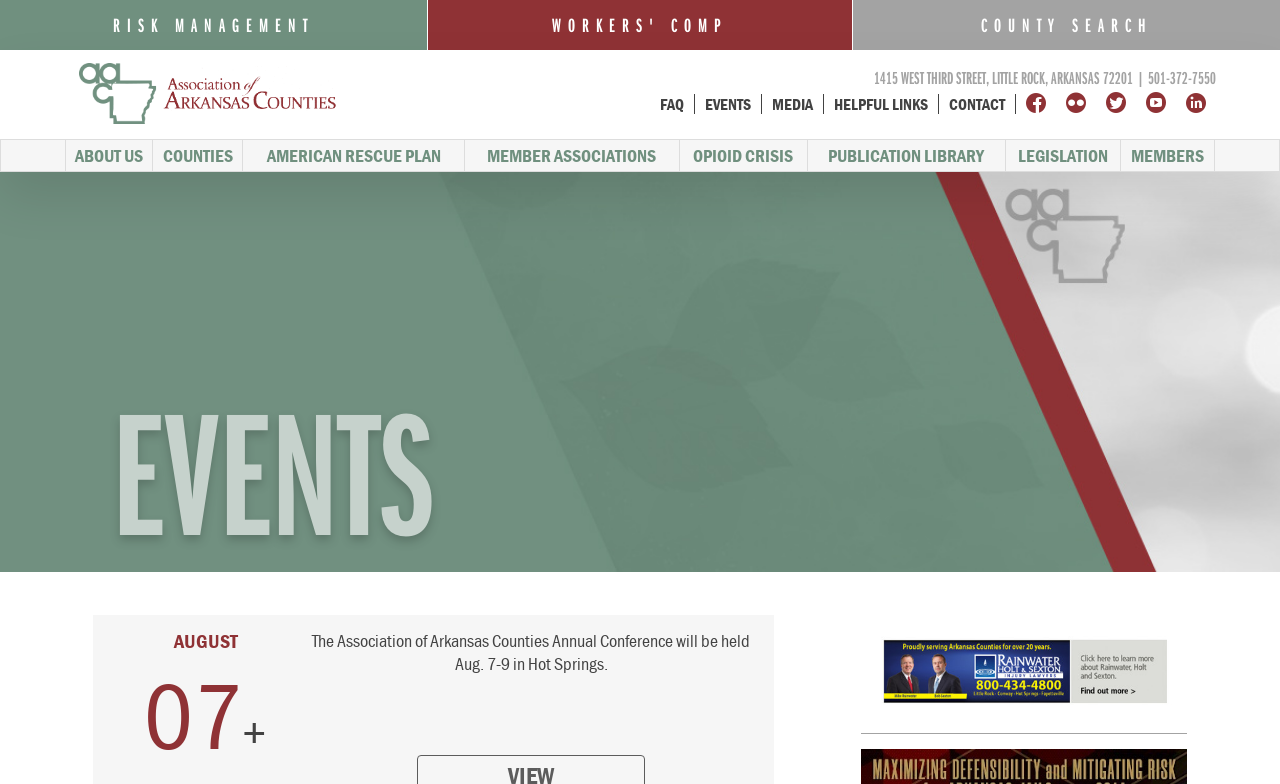Please locate the bounding box coordinates of the element that needs to be clicked to achieve the following instruction: "Visit the Association of Arkansas Counties homepage". The coordinates should be four float numbers between 0 and 1, i.e., [left, top, right, bottom].

[0.062, 0.101, 0.263, 0.13]